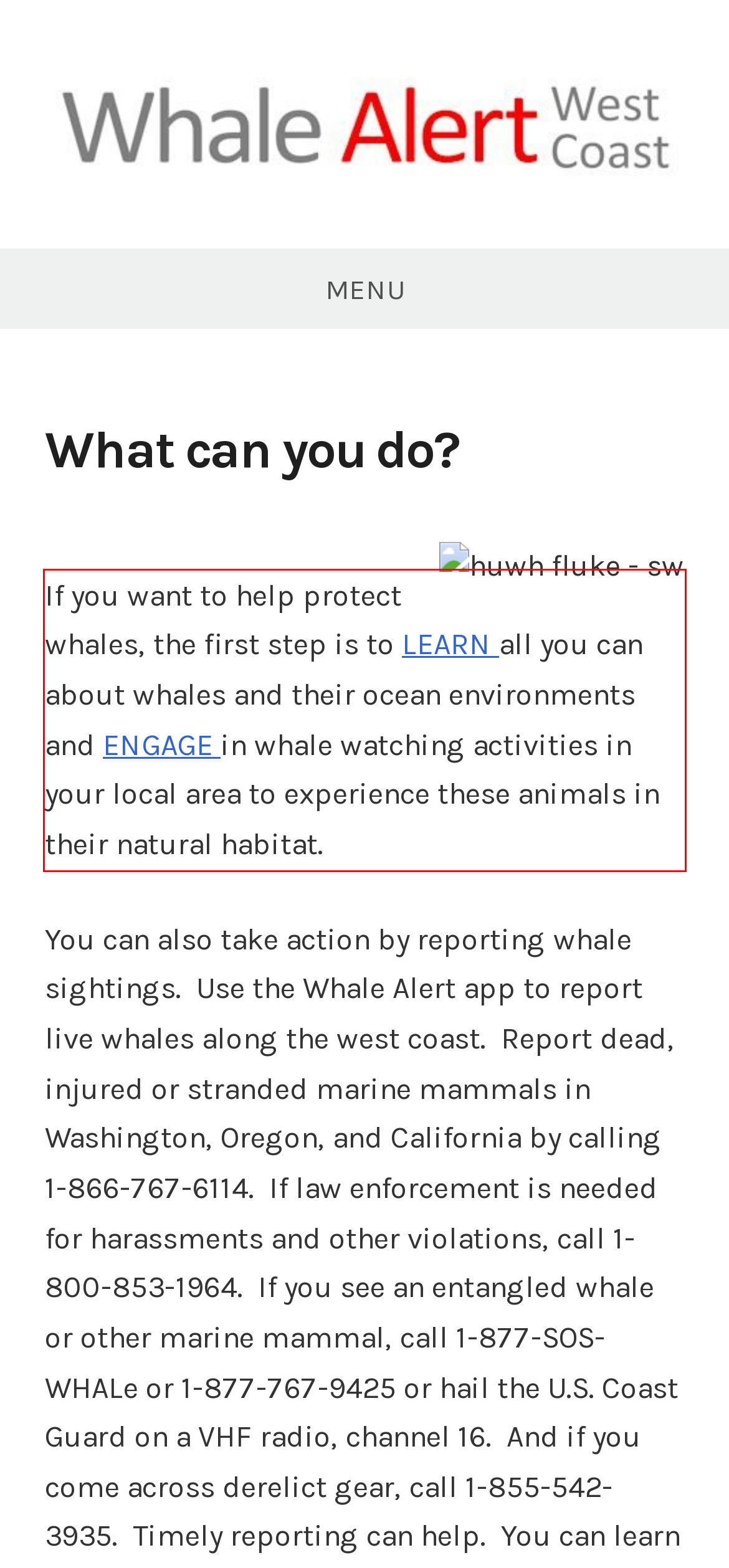Please look at the screenshot provided and find the red bounding box. Extract the text content contained within this bounding box.

If you want to help protect whales, the first step is to LEARN all you can about whales and their ocean environments and ENGAGE in whale watching activities in your local area to experience these animals in their natural habitat.